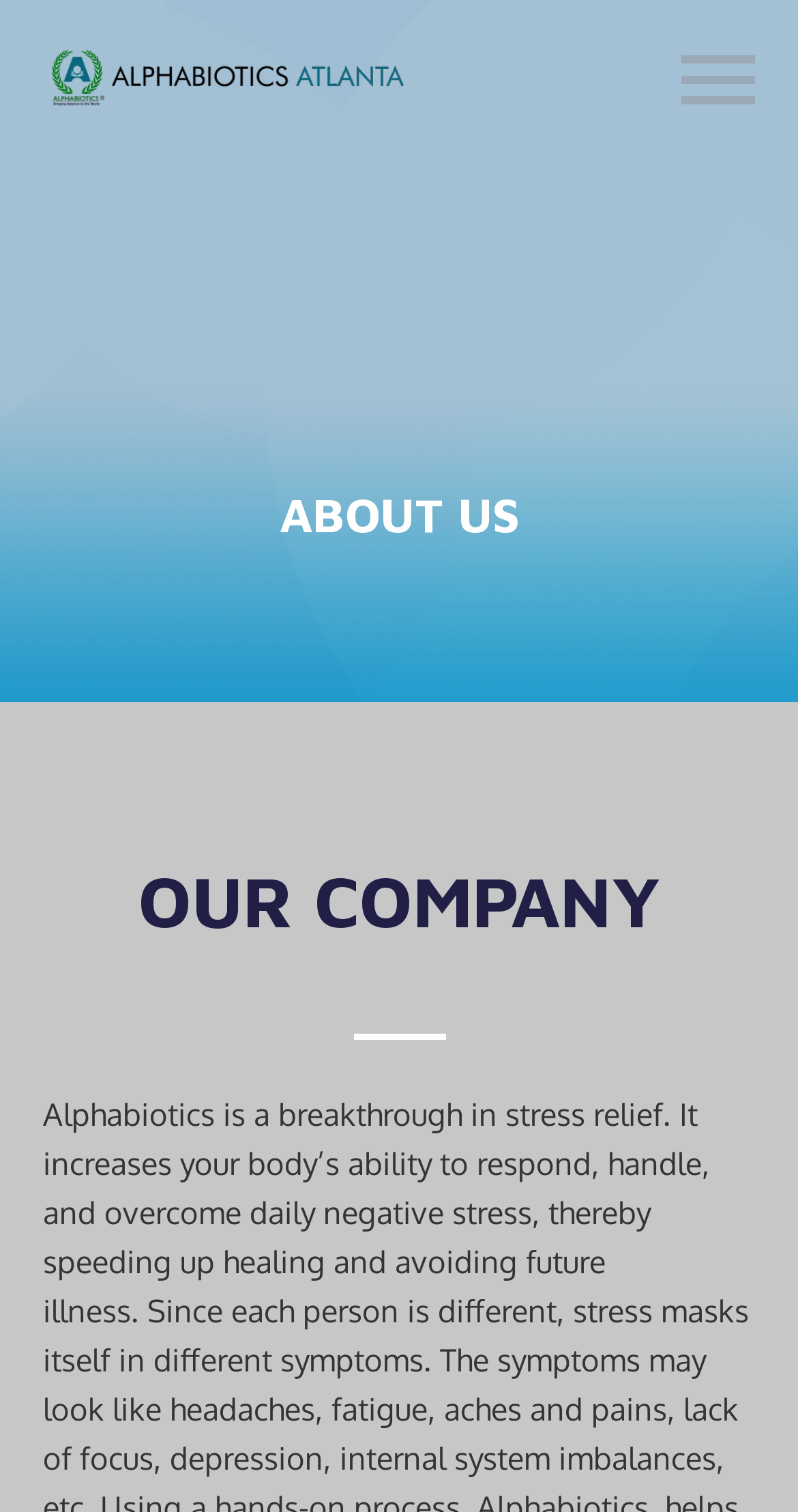Please identify the bounding box coordinates of where to click in order to follow the instruction: "Click the Primary Menu button".

[0.854, 0.032, 0.946, 0.073]